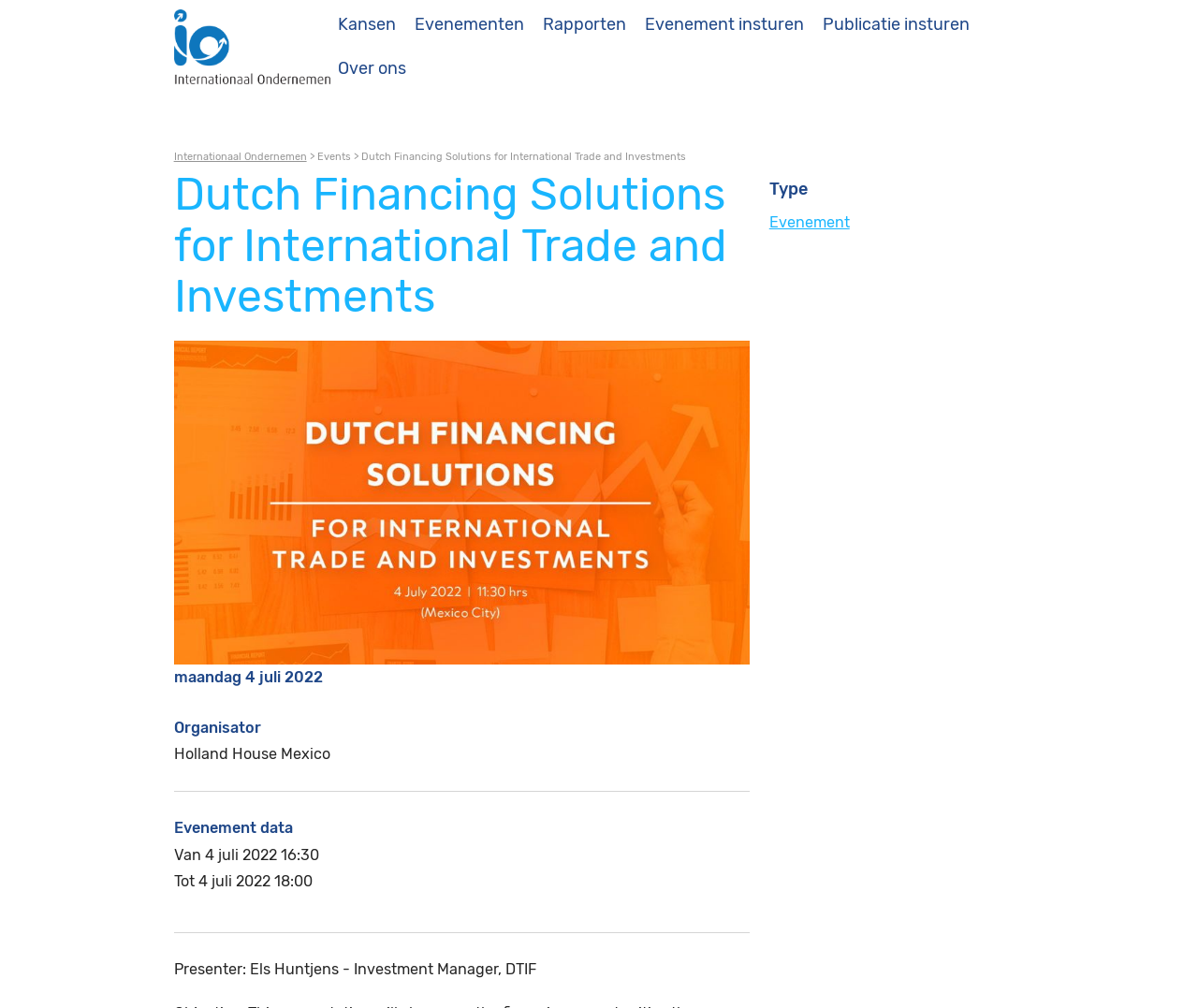Please provide the bounding box coordinates for the element that needs to be clicked to perform the following instruction: "Submit an Evenement insturen". The coordinates should be given as four float numbers between 0 and 1, i.e., [left, top, right, bottom].

[0.538, 0.012, 0.671, 0.037]